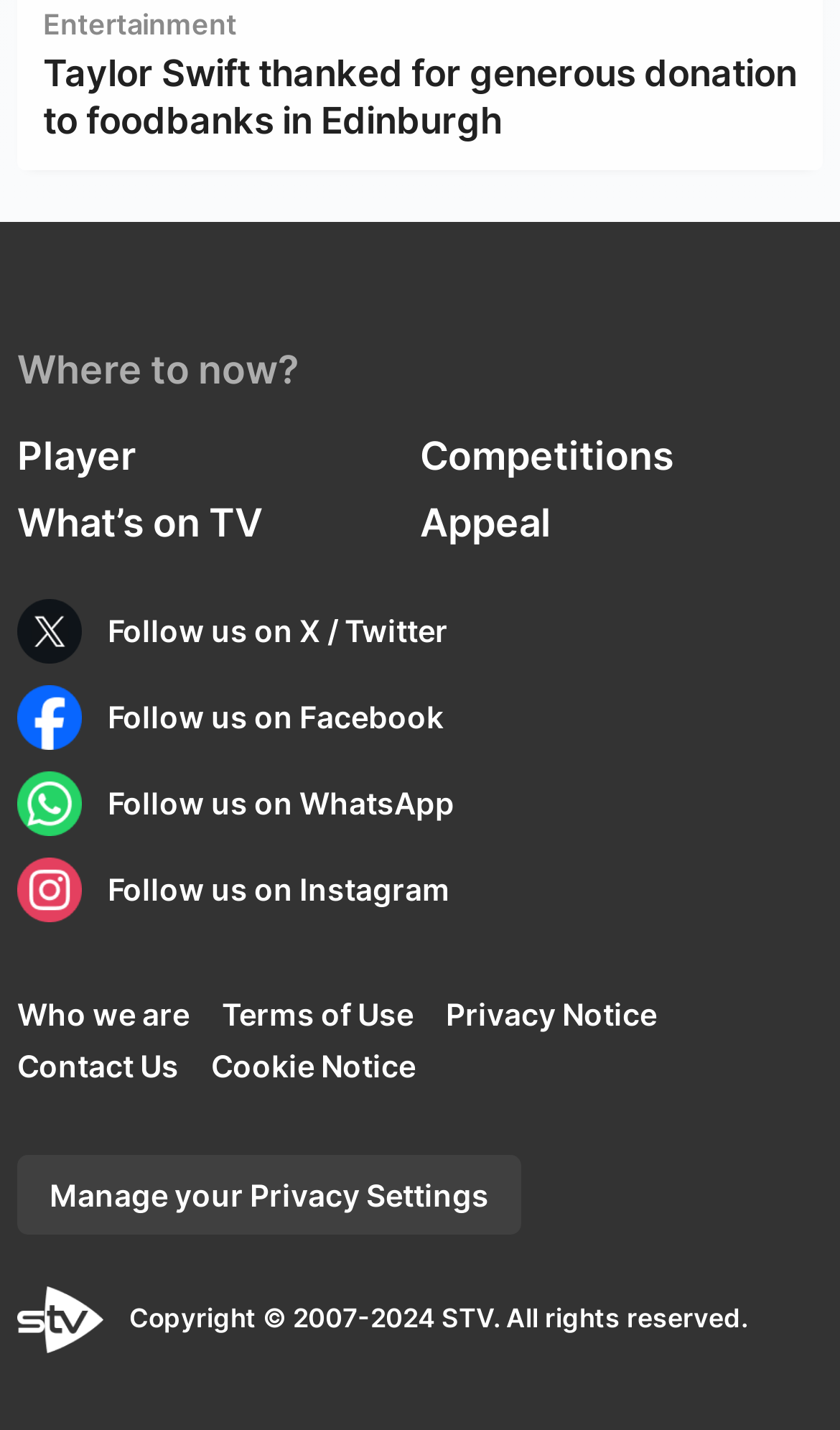What type of content is available on this website?
Refer to the image and provide a concise answer in one word or phrase.

Entertainment